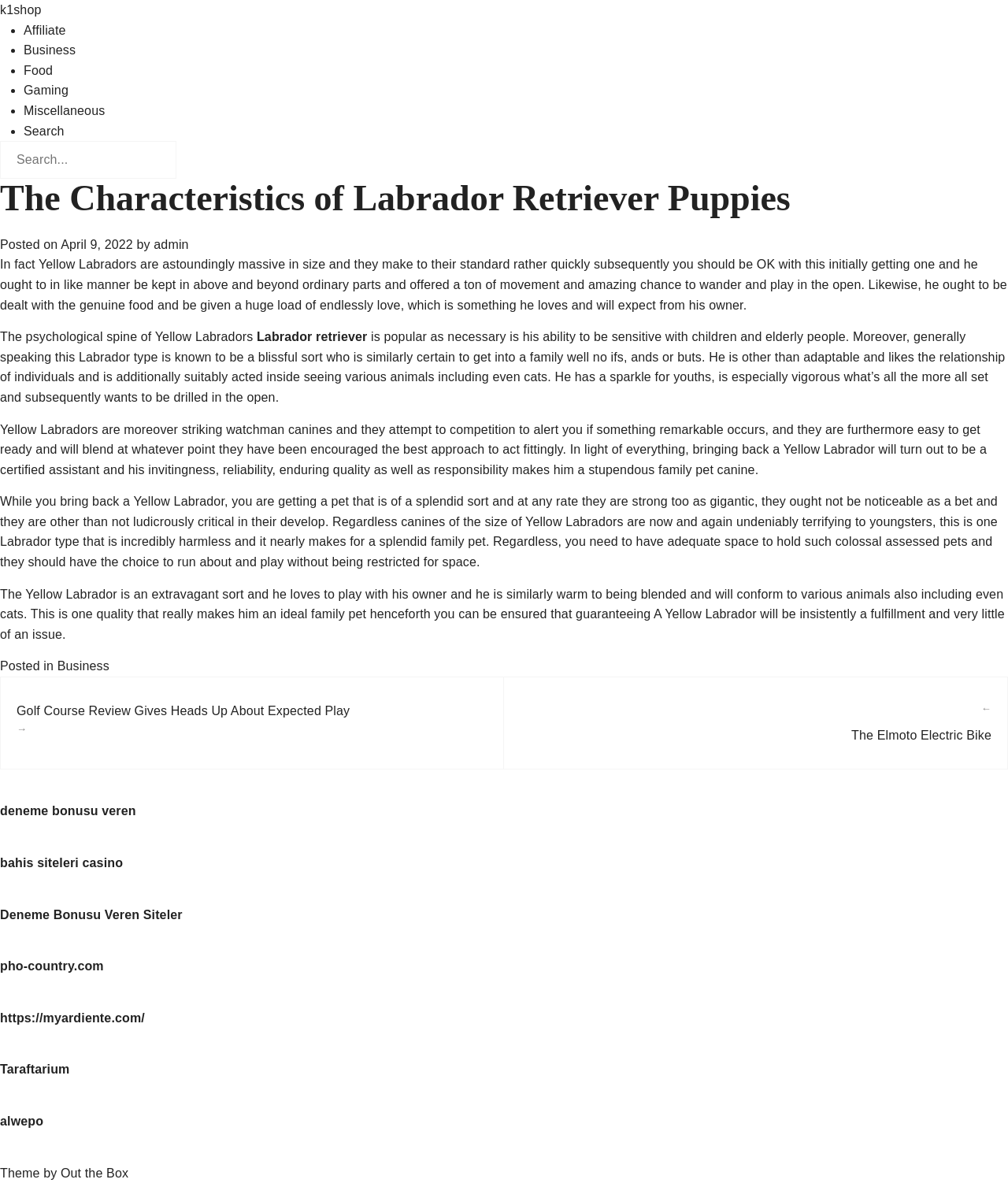Determine the bounding box coordinates for the area that needs to be clicked to fulfill this task: "Search for something". The coordinates must be given as four float numbers between 0 and 1, i.e., [left, top, right, bottom].

[0.023, 0.105, 0.064, 0.116]